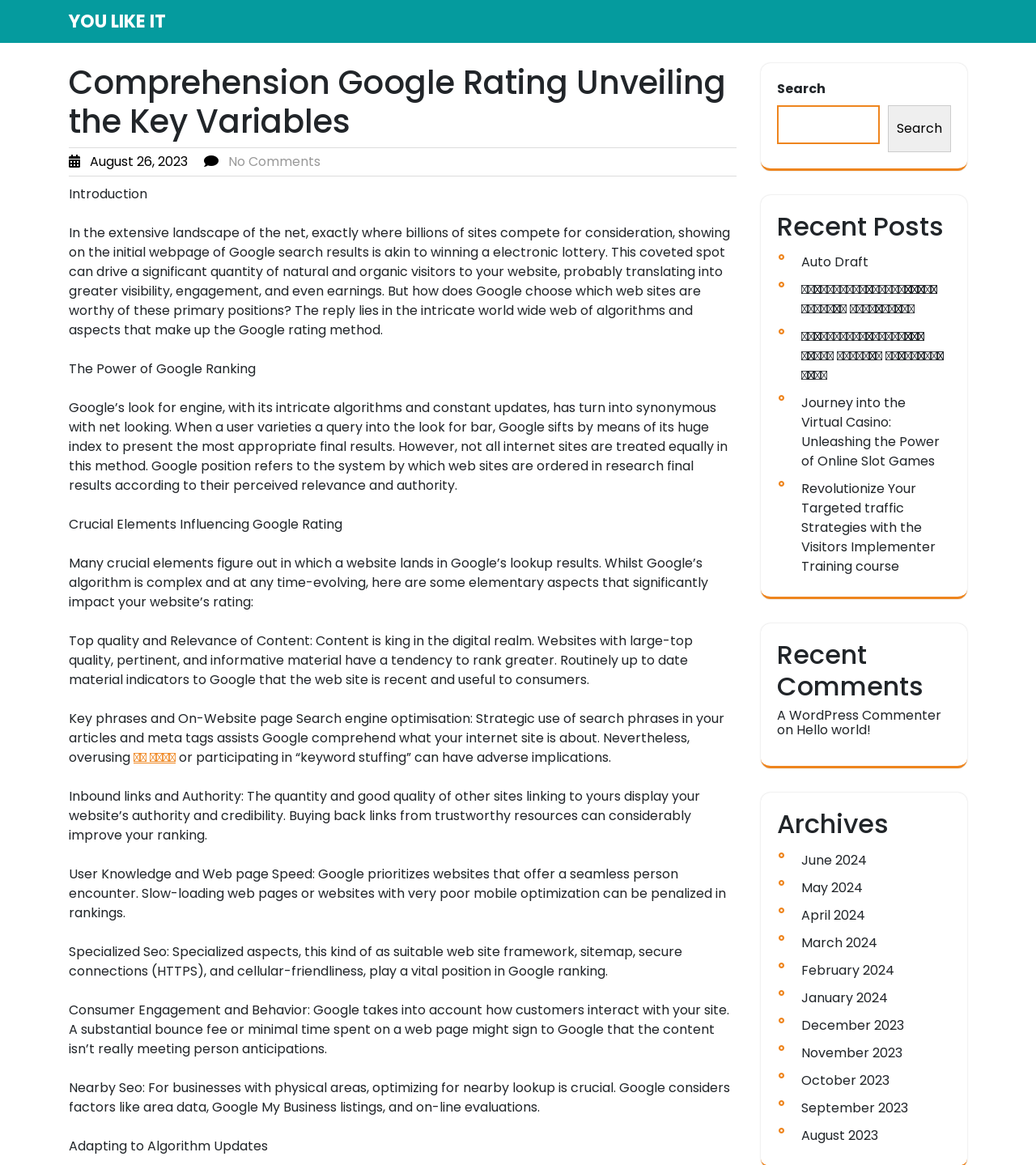Summarize the webpage comprehensively, mentioning all visible components.

This webpage is about comprehension of Google ratings and the key variables that influence them. At the top, there is a header with the title "Comprehension Google Rating Unveiling the Key Variables – YOU LIKE IT" and a link "YOU LIKE IT" on the right side. Below the header, there is a date "August 26, 2023" followed by a link "No Comments".

The main content of the webpage is divided into several sections. The first section is an introduction that explains the importance of ranking high on Google search results. This is followed by a section titled "The Power of Google Ranking" that discusses how Google's search engine works and how it ranks websites.

The next section, "Crucial Elements Influencing Google Rating", lists several key factors that affect a website's ranking, including the quality and relevance of content, keywords and on-page SEO, inbound links and authority, user experience and page speed, technical SEO, user engagement and behavior, and local SEO. Each of these factors is explained in a separate paragraph.

Below these sections, there are three columns of content. The left column contains a search bar with a button and a text field. The middle column has a heading "Recent Posts" followed by a list of links to recent articles, including "Auto Draft", "สล็อตออนไลน์ในขณะนี้มีกี่ชนิด อะไรบ้าง แตกต่างยังไง", and "Journey into the Virtual Casino: Unleashing the Power of Online Slot Games".

The right column has several sections, including "Recent Comments", "Archives", and a list of links to monthly archives from June 2024 to August 2023. The "Recent Comments" section has a link to a comment by "A WordPress Commenter" on the article "Hello world!".